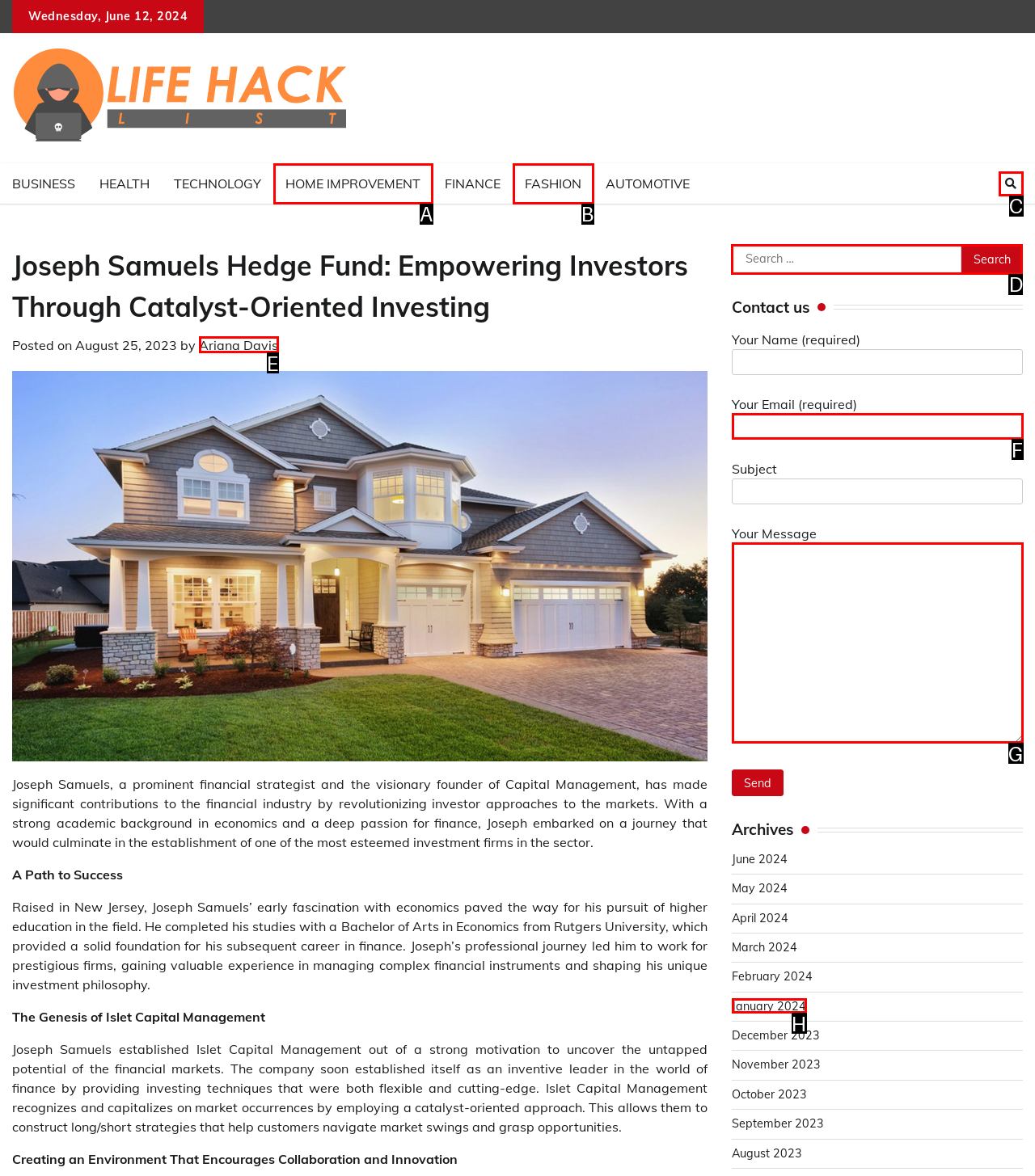Choose the HTML element you need to click to achieve the following task: Search for something
Respond with the letter of the selected option from the given choices directly.

D